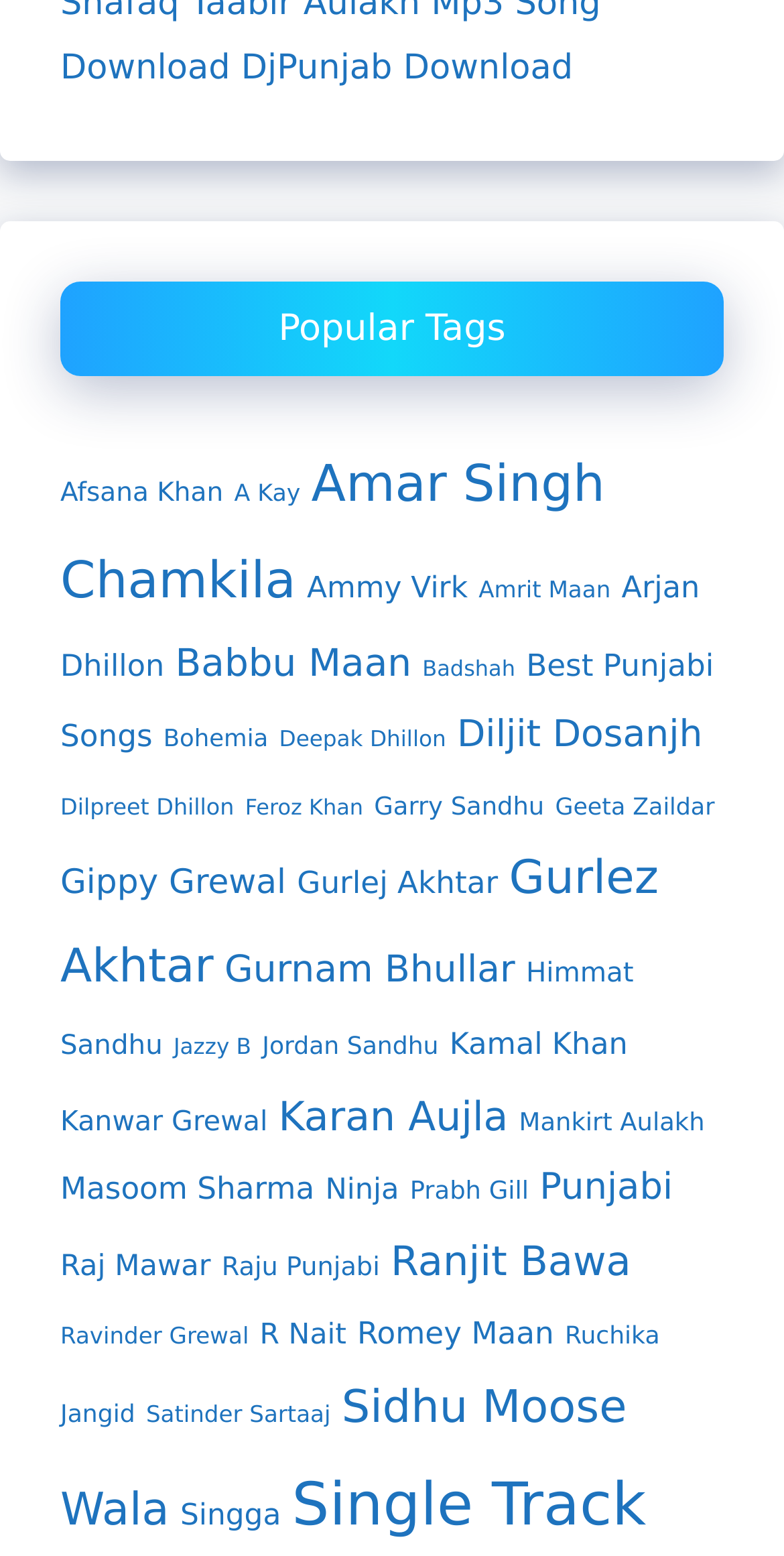What is the name of the artist with the fewest items?
Please provide a detailed answer to the question.

I looked at the number of items in parentheses for each link under 'Popular Tags'. There are multiple artists with 126 items, which is the lowest number of items. These artists are A Kay, Amrit Maan, Ravinder Grewal, and Satinder Sartaaj.